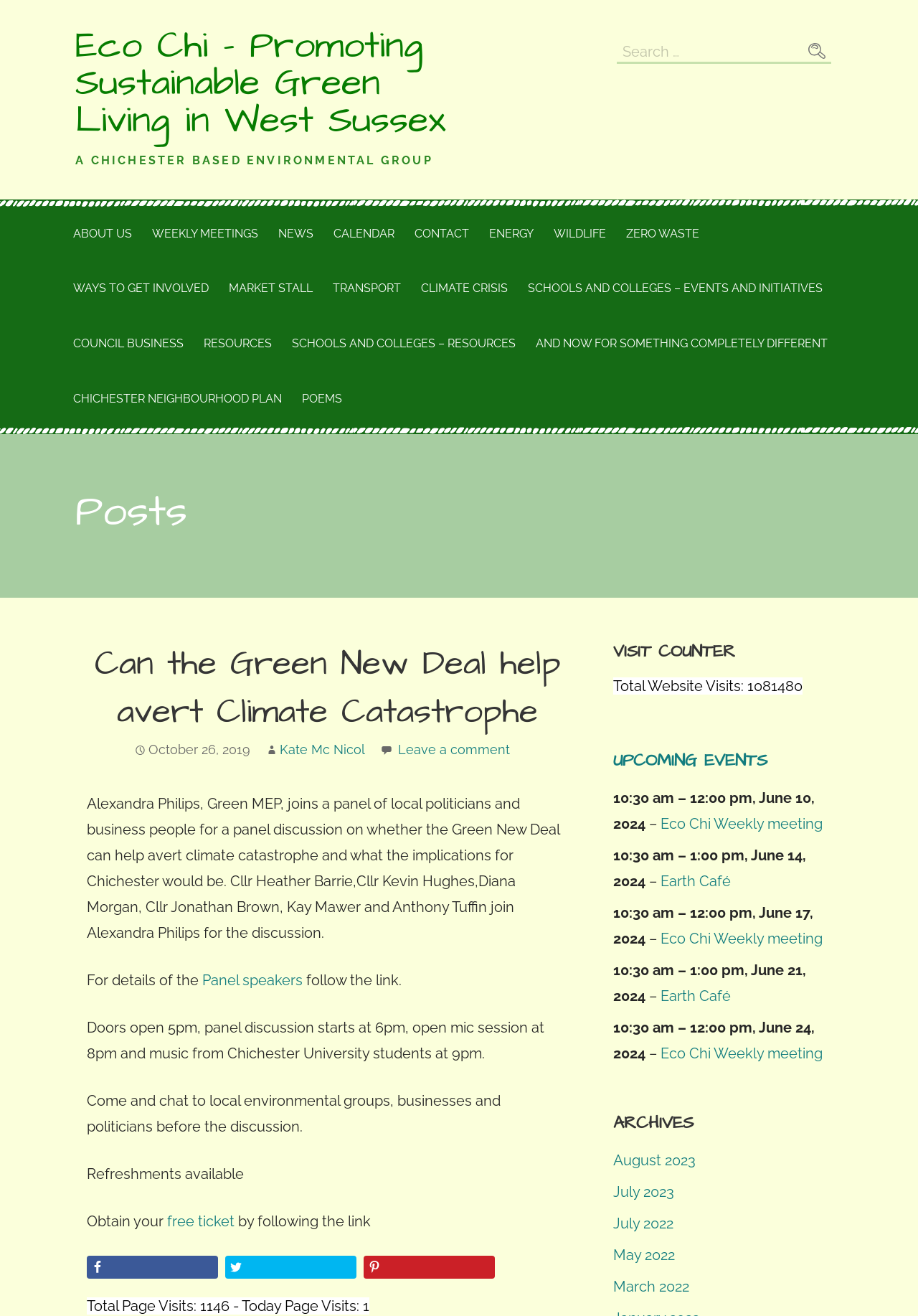Please predict the bounding box coordinates (top-left x, top-left y, bottom-right x, bottom-right y) for the UI element in the screenshot that fits the description: Chichester Neighbourhood Plan

[0.07, 0.282, 0.316, 0.324]